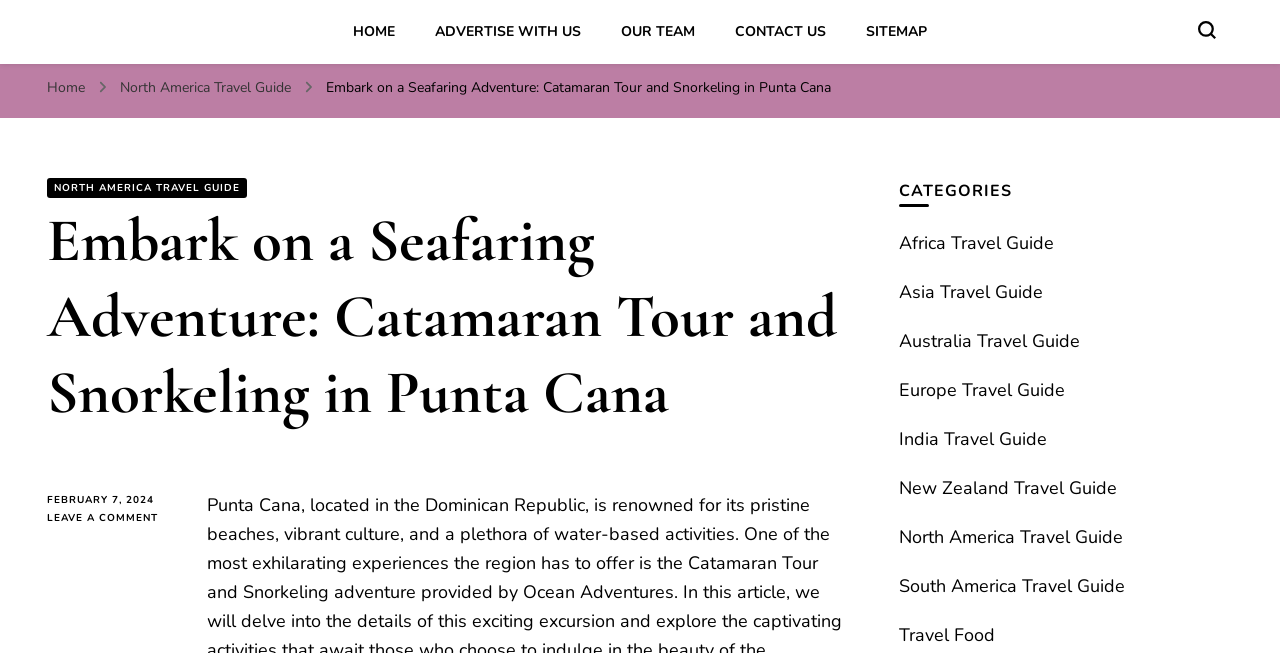Please determine and provide the text content of the webpage's heading.

Embark on a Seafaring Adventure: Catamaran Tour and Snorkeling in Punta Cana